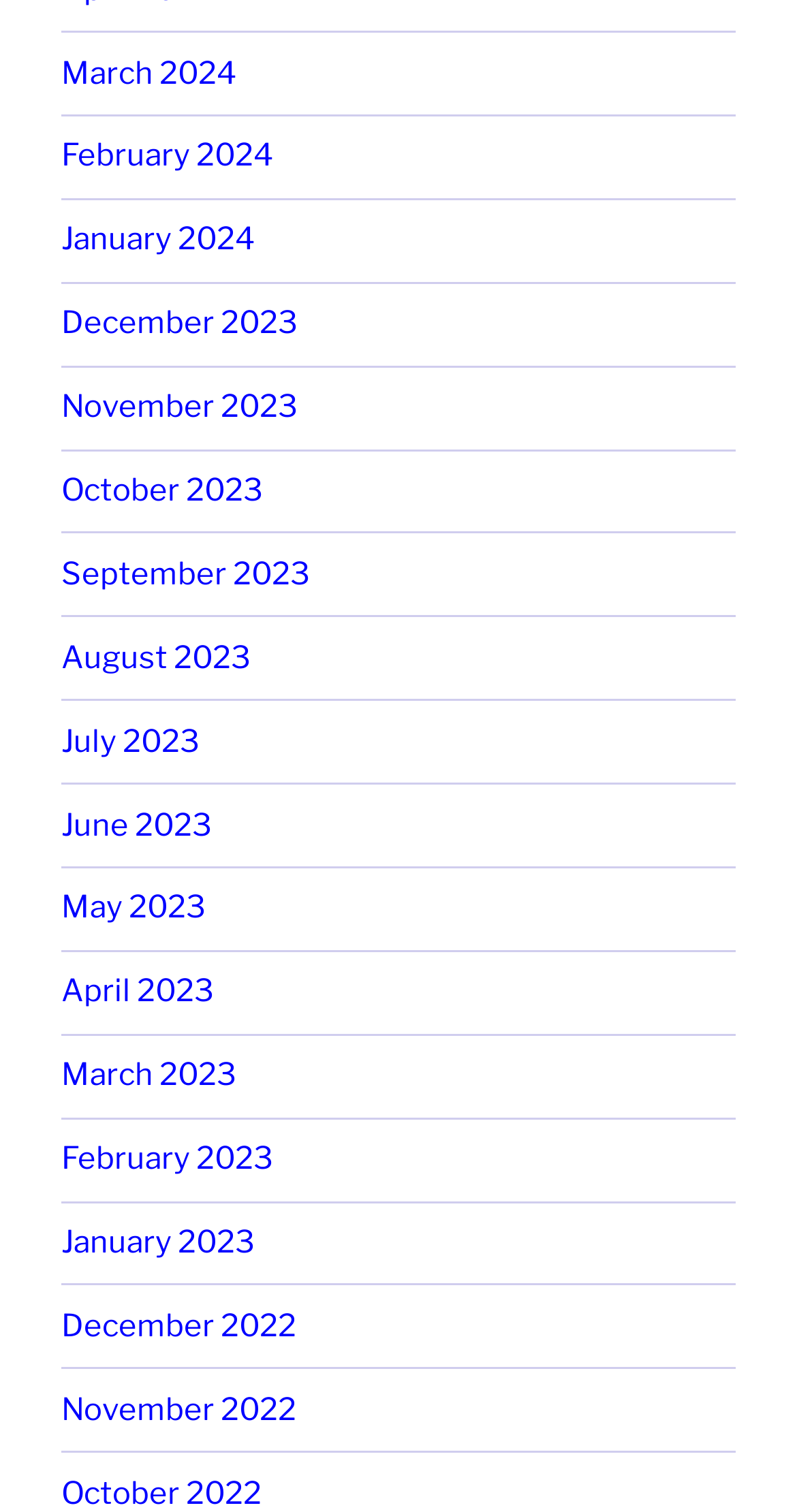Please answer the following query using a single word or phrase: 
How many links are there in the first row?

4